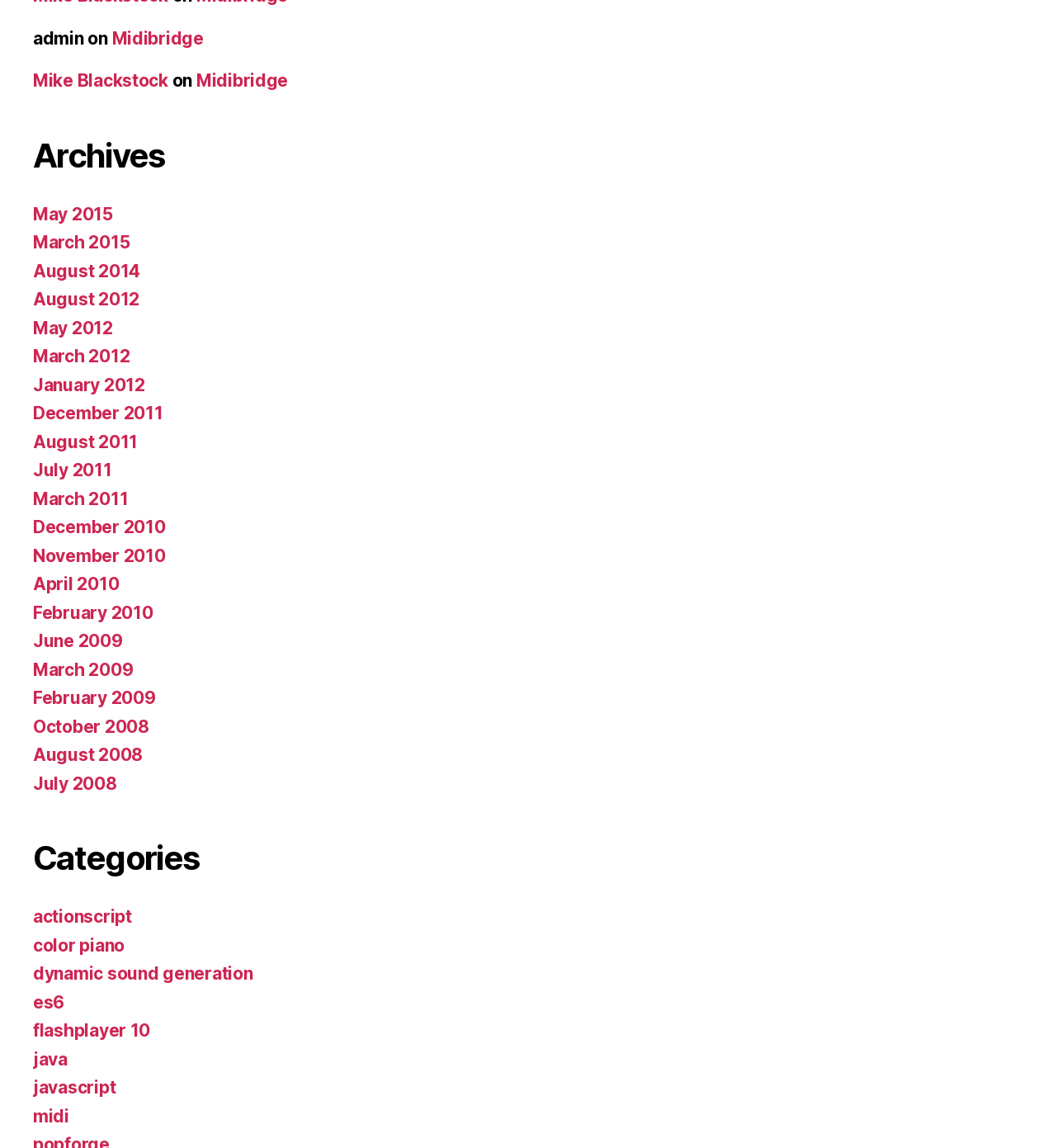What is the category of the post 'Midibridge'?
Give a single word or phrase answer based on the content of the image.

midi